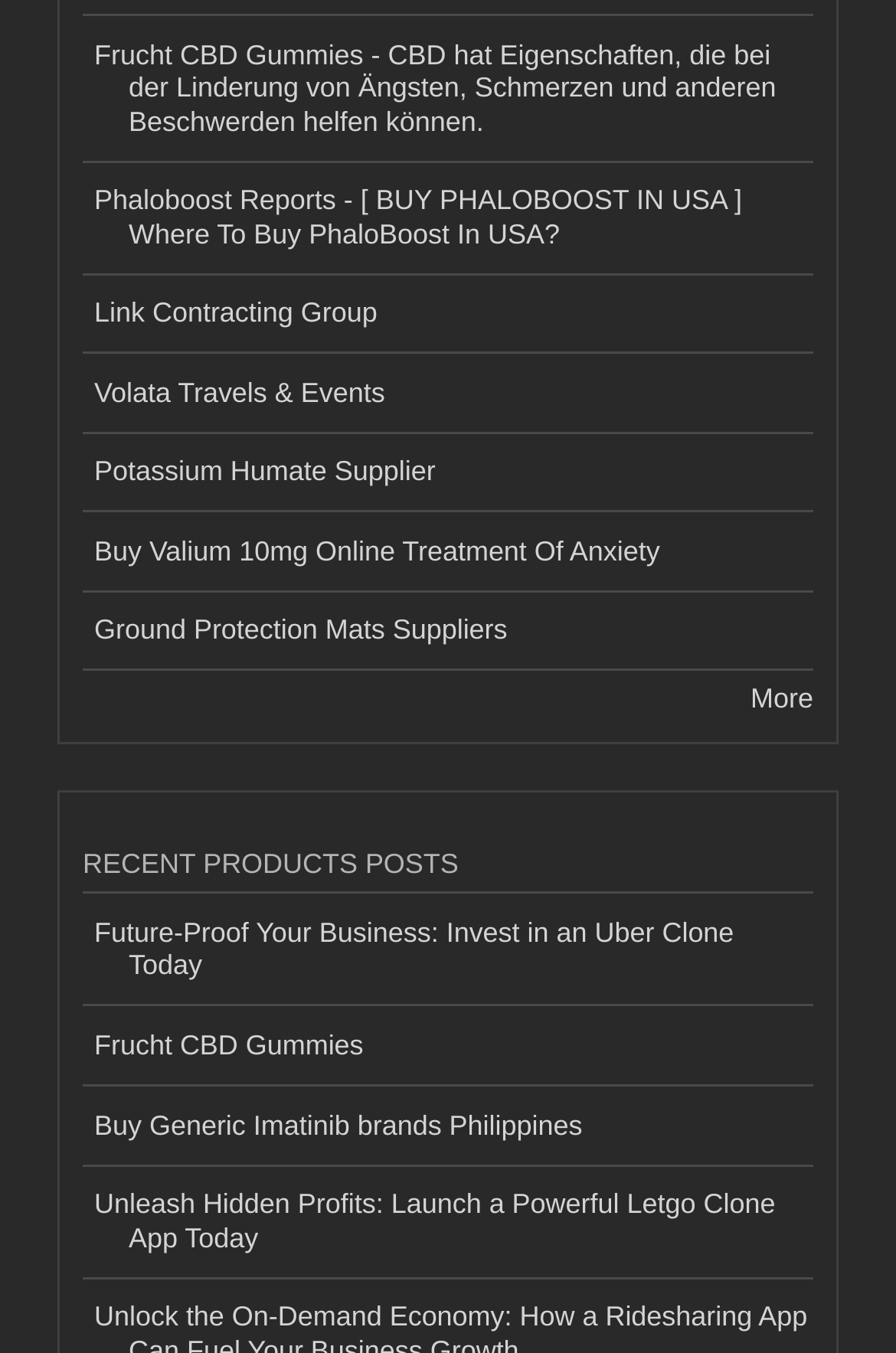Please determine the bounding box coordinates of the element to click in order to execute the following instruction: "Click on Frucht CBD Gummies link". The coordinates should be four float numbers between 0 and 1, specified as [left, top, right, bottom].

[0.092, 0.012, 0.908, 0.12]